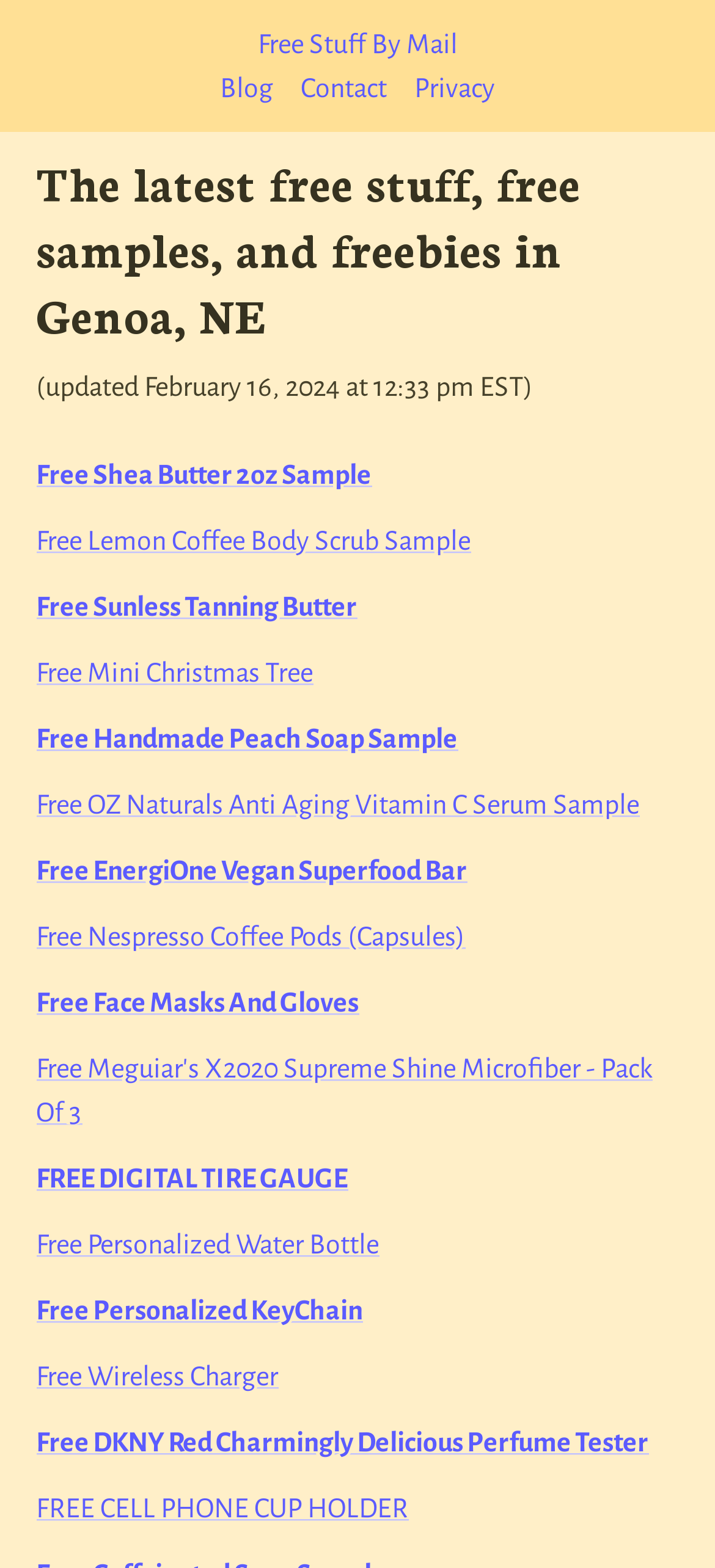How many free beauty product samples are listed?
Please answer the question as detailed as possible based on the image.

I counted the number of links related to beauty products, such as 'Free Shea Butter 2oz Sample', 'Free Lemon Coffee Body Scrub Sample', 'Free Handmade Peach Soap Sample', 'Free OZ Naturals Anti Aging Vitamin C Serum Sample', and 'Free DKNY Red Charmingly Delicious Perfume Tester', and found 5 links.